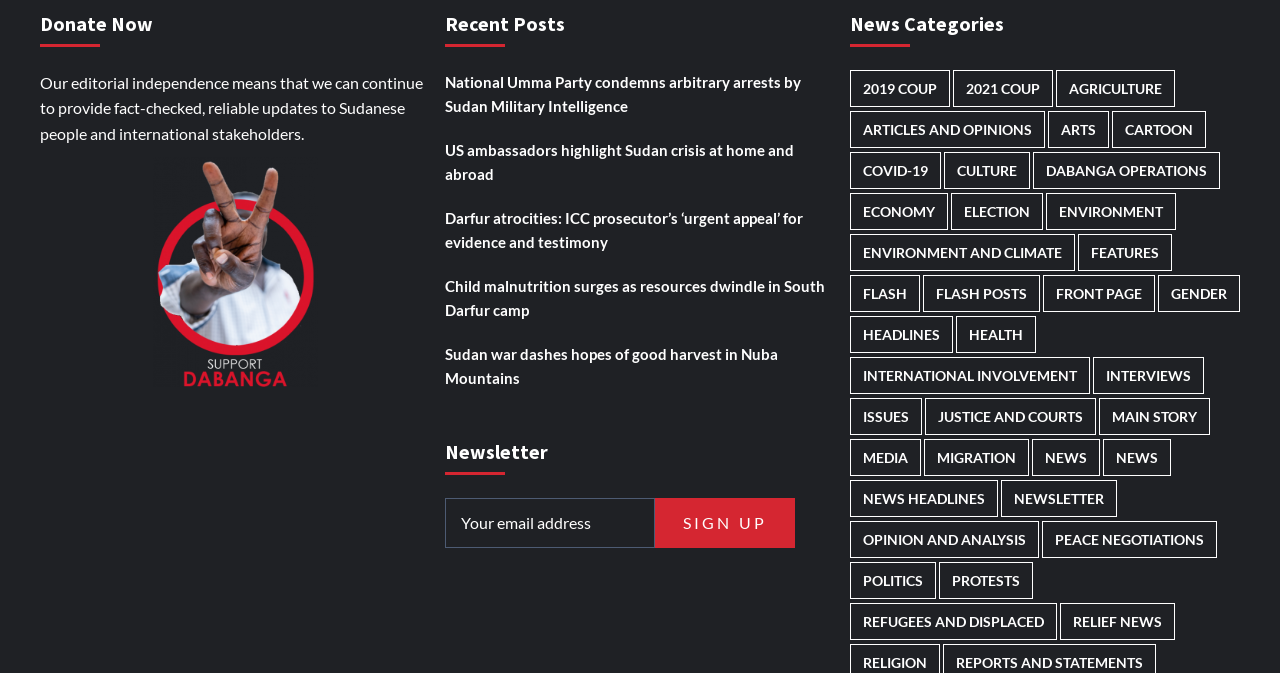How many news categories are listed on the webpage?
Look at the image and construct a detailed response to the question.

The webpage lists several link elements under the 'News Categories' heading, each representing a different news category. By counting these links, we can determine that there are 20 news categories listed on the webpage.